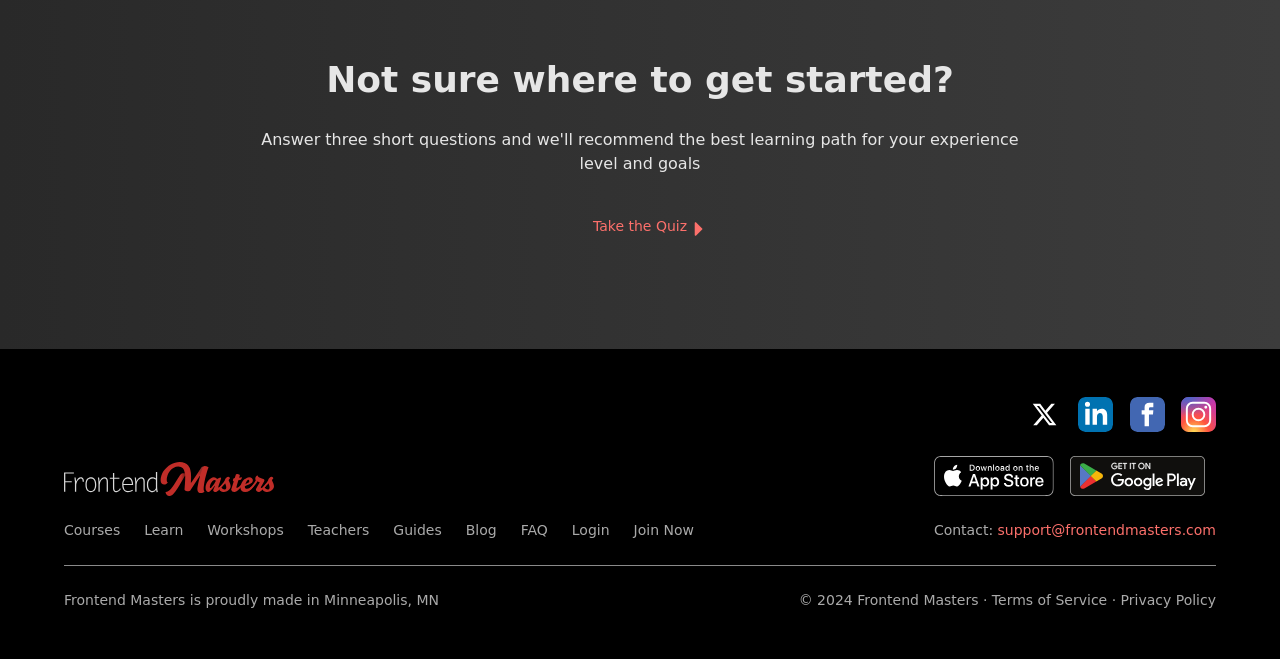Please specify the bounding box coordinates of the clickable region necessary for completing the following instruction: "Take the quiz". The coordinates must consist of four float numbers between 0 and 1, i.e., [left, top, right, bottom].

[0.459, 0.327, 0.541, 0.36]